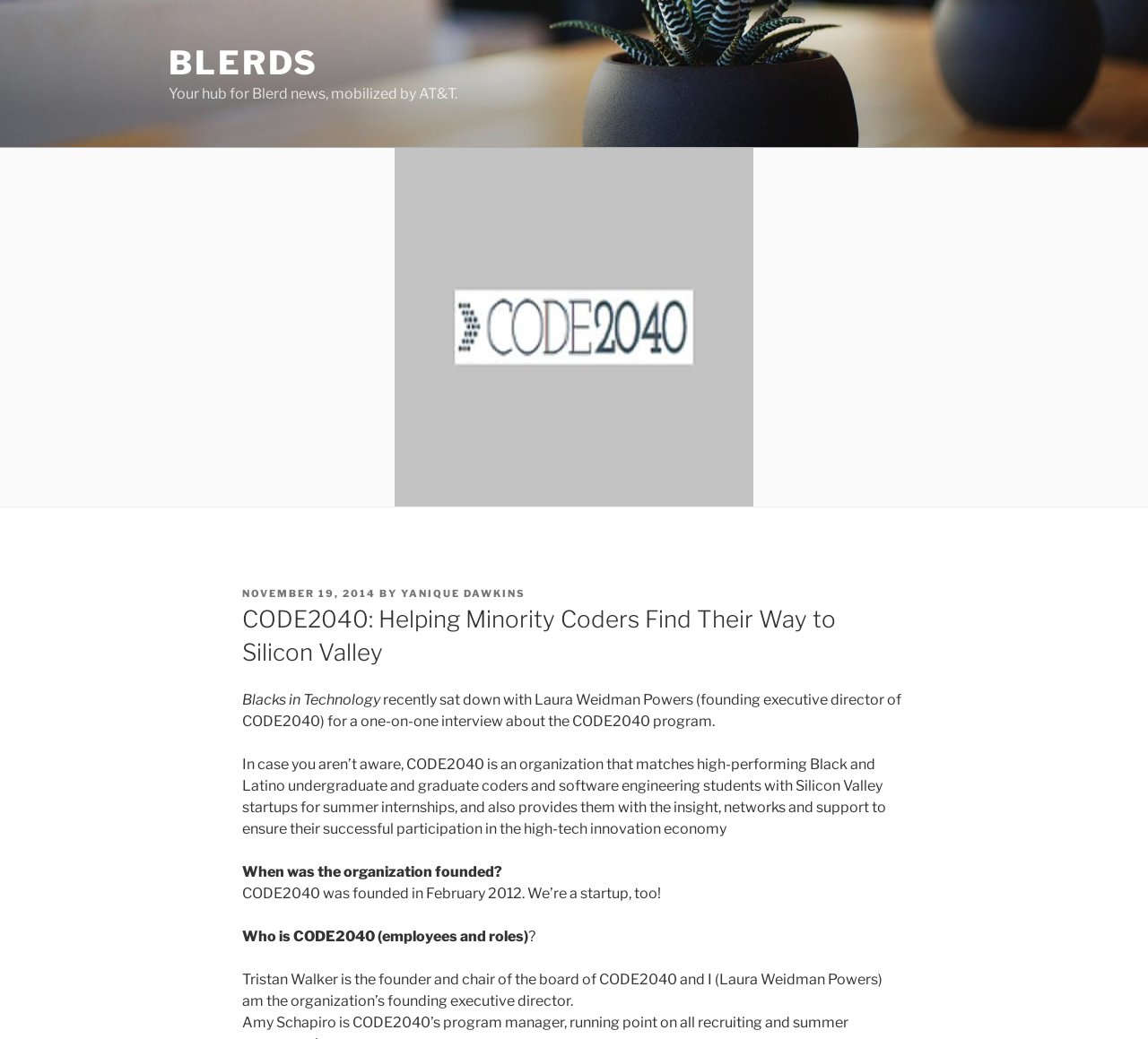Produce a meticulous description of the webpage.

The webpage is an article about CODE2040, an organization that helps minority coders find their way to Silicon Valley. At the top left of the page, there is a link to "BLERDS" and a static text "Your hub for Blerd news, mobilized by AT&T." Below this, there is a header section with the title "CODE2040: Helping Minority Coders Find Their Way to Silicon Valley" and metadata about the post, including the date "NOVEMBER 19, 2014" and the author "YANIQUE DAWKINS".

The main content of the article is an interview with Laura Weidman Powers, the founding executive director of CODE2040. The interview is divided into sections, with headings and questions in bold font. The first section introduces the organization and its mission, stating that CODE2040 matches high-performing Black and Latino undergraduate and graduate coders and software engineering students with Silicon Valley startups for summer internships.

The following sections are a Q&A session, where Laura Weidman Powers answers questions about the organization. The questions include "When was the organization founded?" and "Who is CODE2040 (employees and roles)". The answers provide information about the organization's history, its employees, and their roles.

There are no images on the page, and the layout is primarily composed of text elements, with a focus on the interview content.